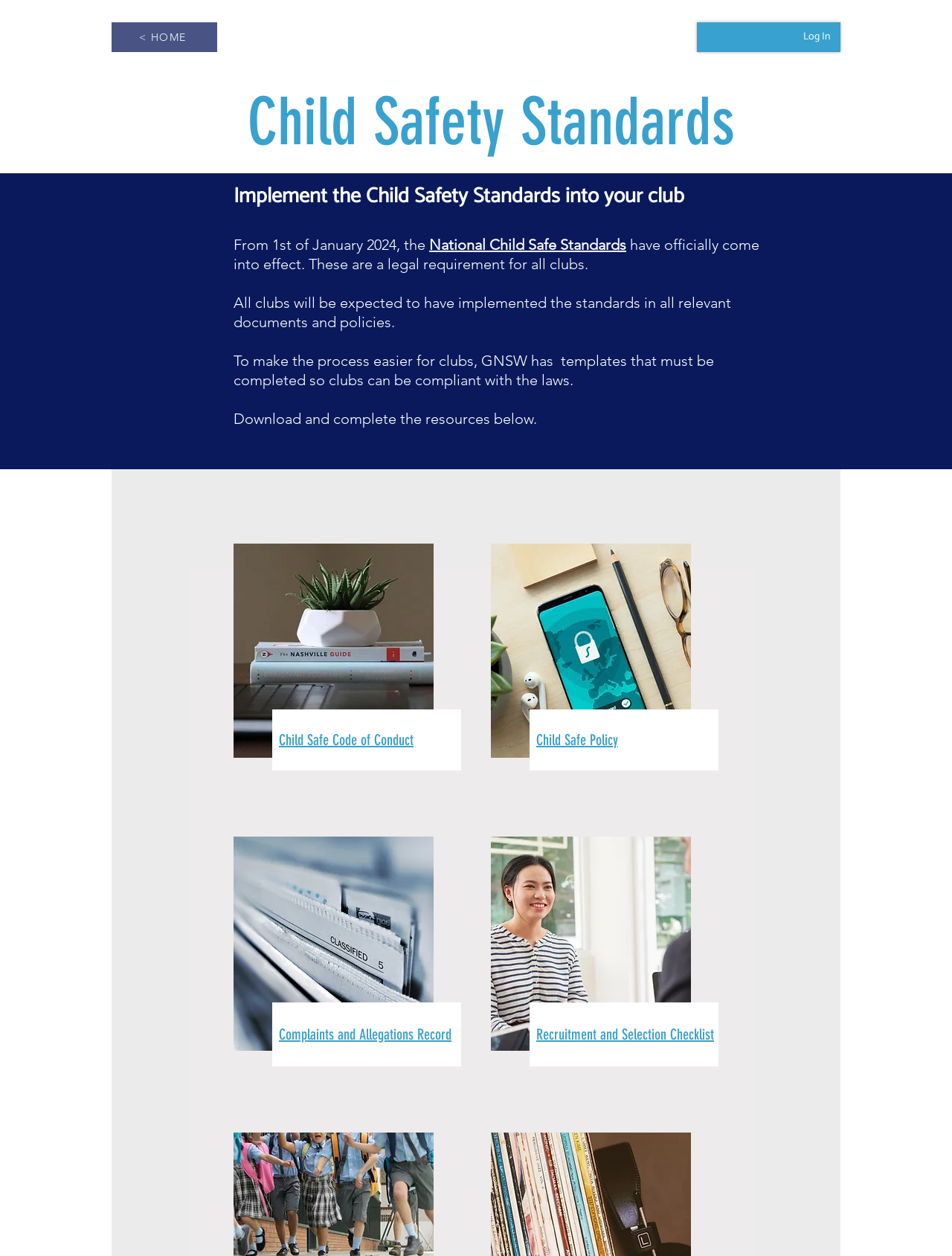Look at the image and answer the question in detail:
How many images are displayed on the webpage?

The webpage displays four images, each with a different description, namely 'Image by Dawit', 'Image by AbsolutVision', 'Image by Dan Nelson', and 'Asian woman having a job interview'.